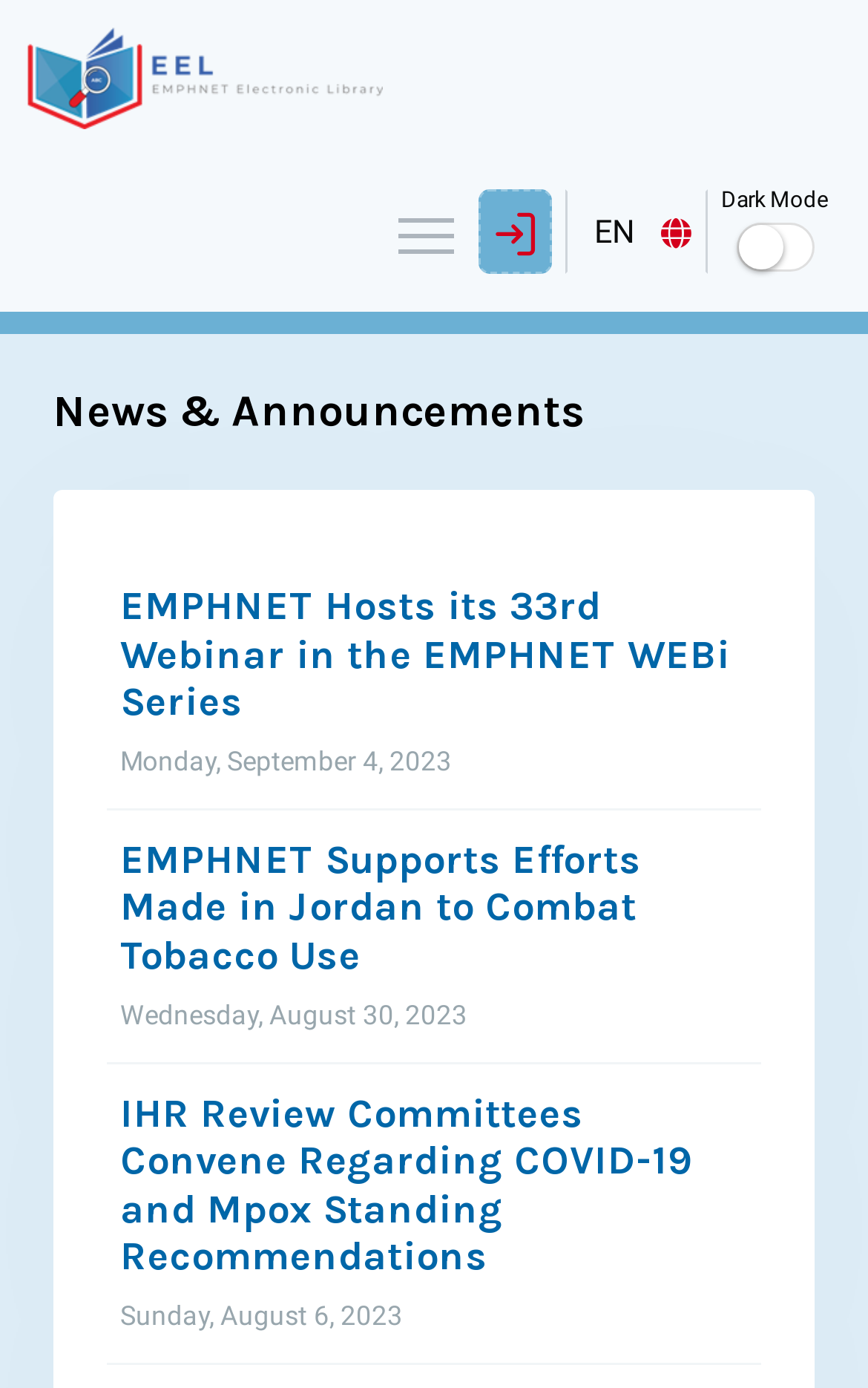What is the purpose of the link with the text ''?
Look at the image and respond with a single word or a short phrase.

Toggle menu